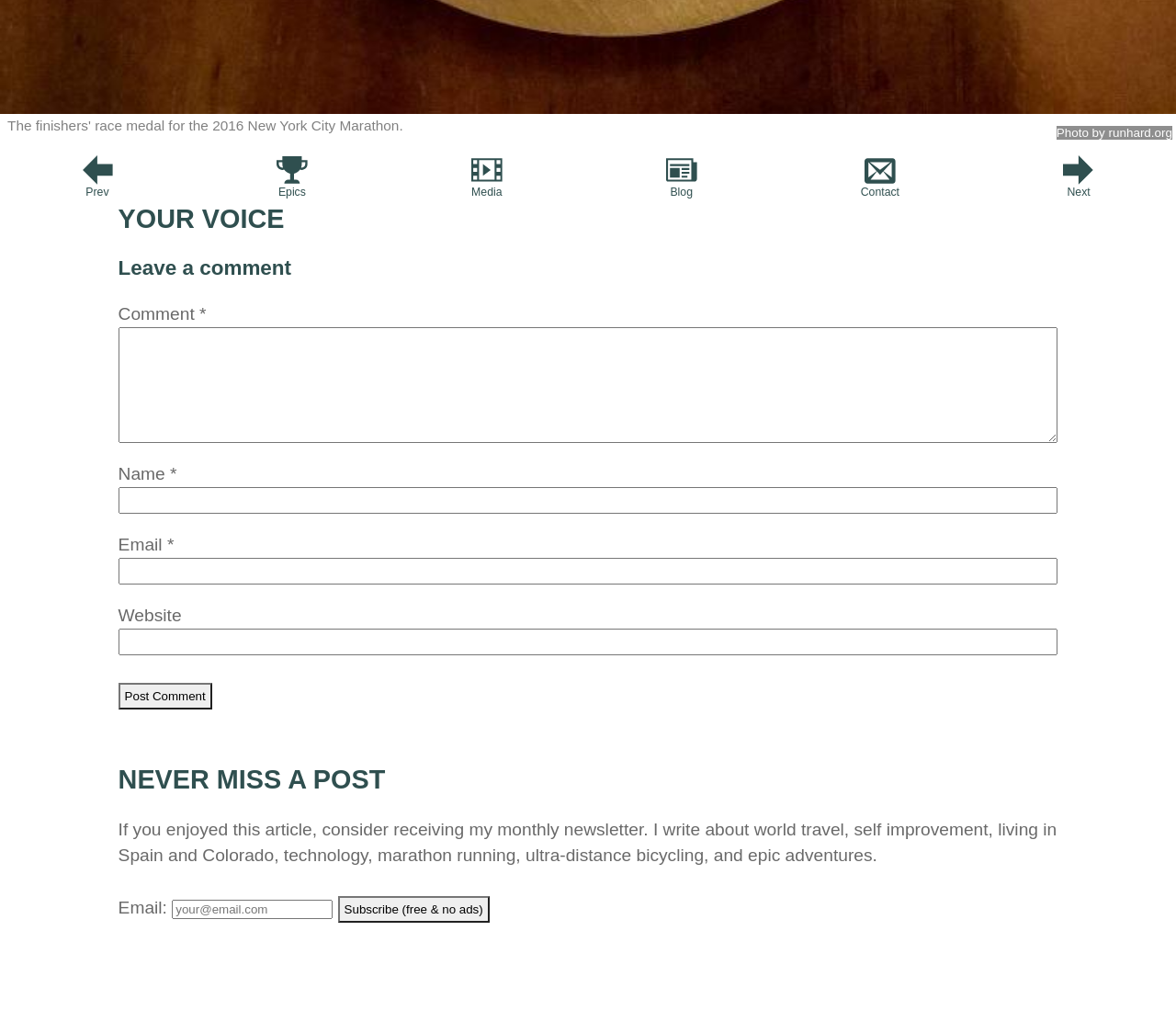Provide the bounding box coordinates of the section that needs to be clicked to accomplish the following instruction: "Click the 'Post Comment' button."

[0.1, 0.661, 0.18, 0.686]